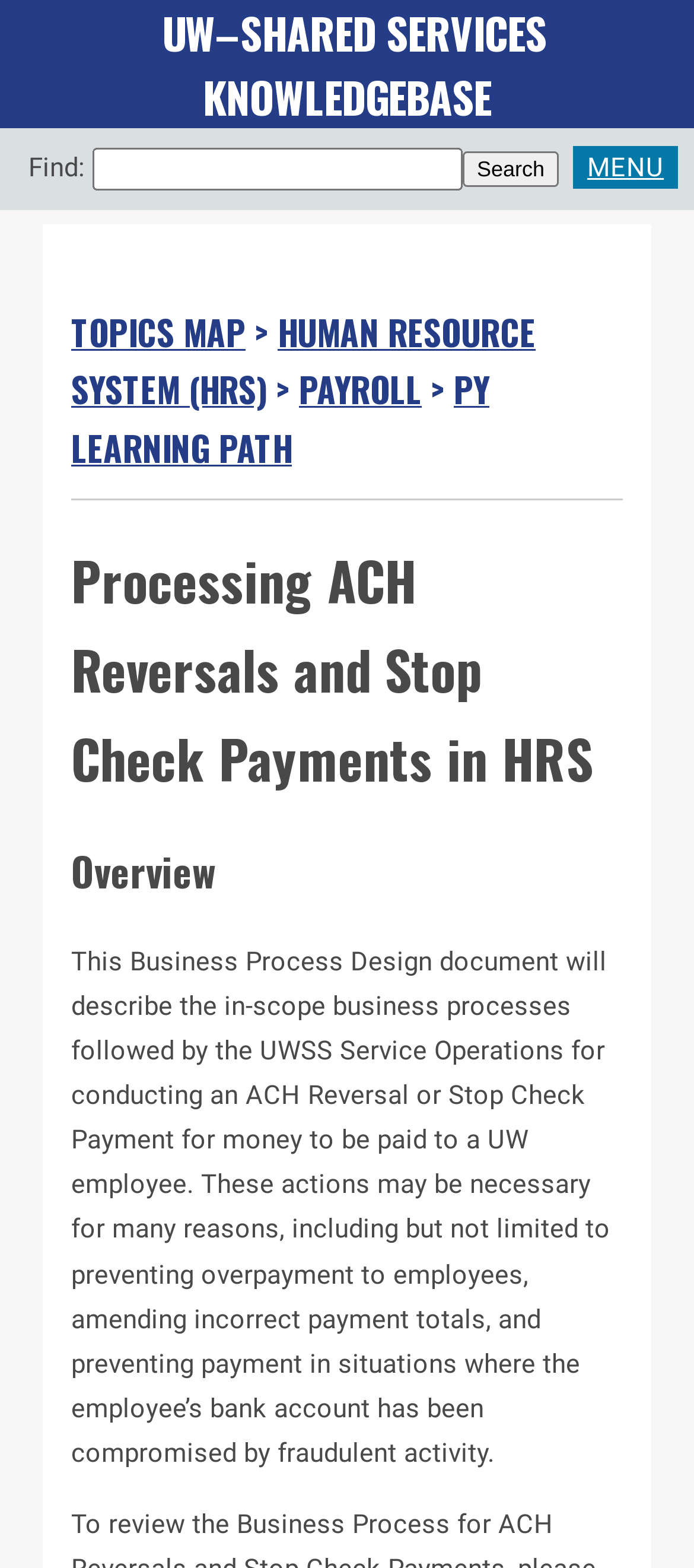Locate the bounding box coordinates for the element described below: "alt="Soccer banner"". The coordinates must be four float values between 0 and 1, formatted as [left, top, right, bottom].

None